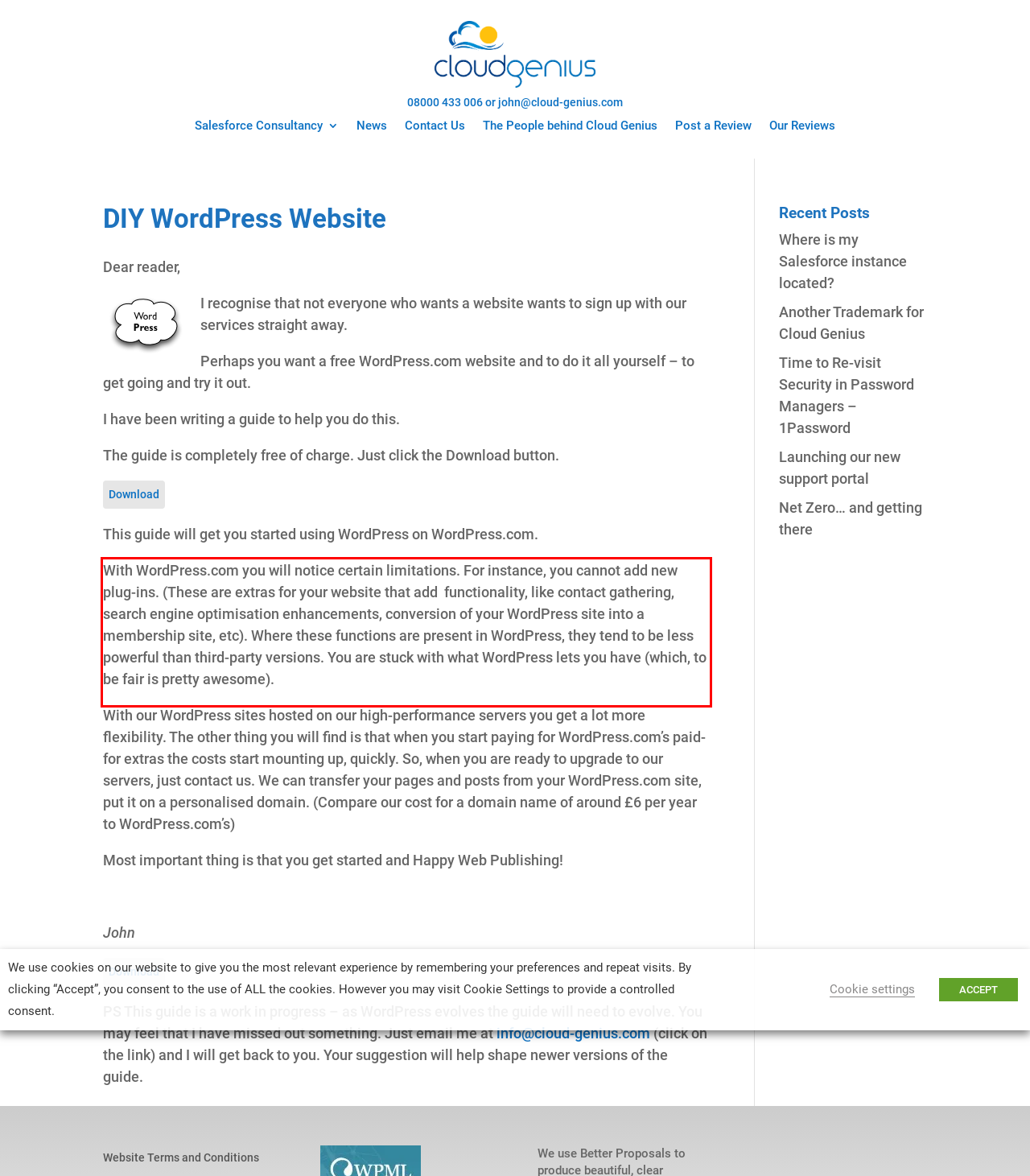View the screenshot of the webpage and identify the UI element surrounded by a red bounding box. Extract the text contained within this red bounding box.

With WordPress.com you will notice certain limitations. For instance, you cannot add new plug-ins. (These are extras for your website that add functionality, like contact gathering, search engine optimisation enhancements, conversion of your WordPress site into a membership site, etc). Where these functions are present in WordPress, they tend to be less powerful than third-party versions. You are stuck with what WordPress lets you have (which, to be fair is pretty awesome).